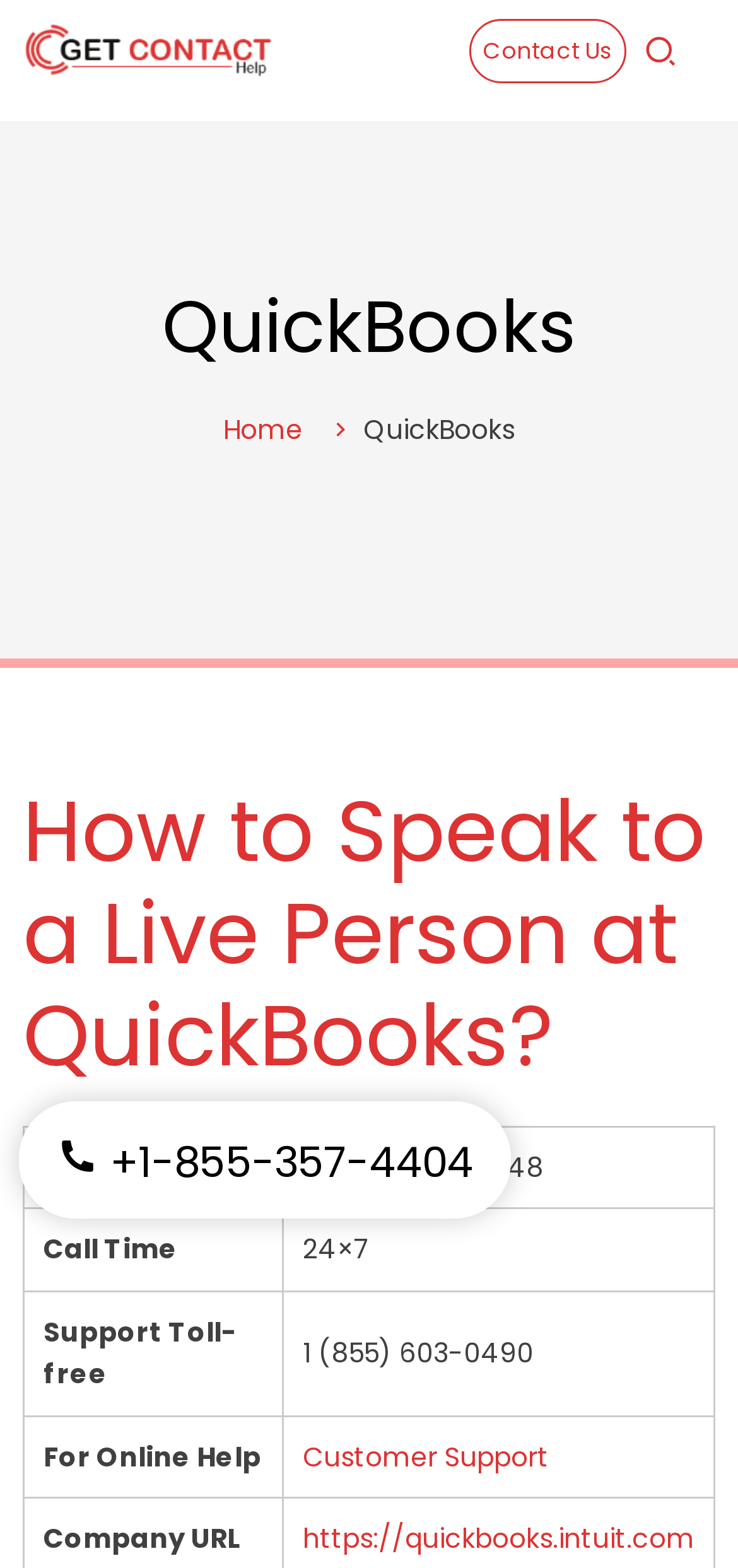Identify the title of the webpage and provide its text content.

How to Speak to a Live Person at QuickBooks?